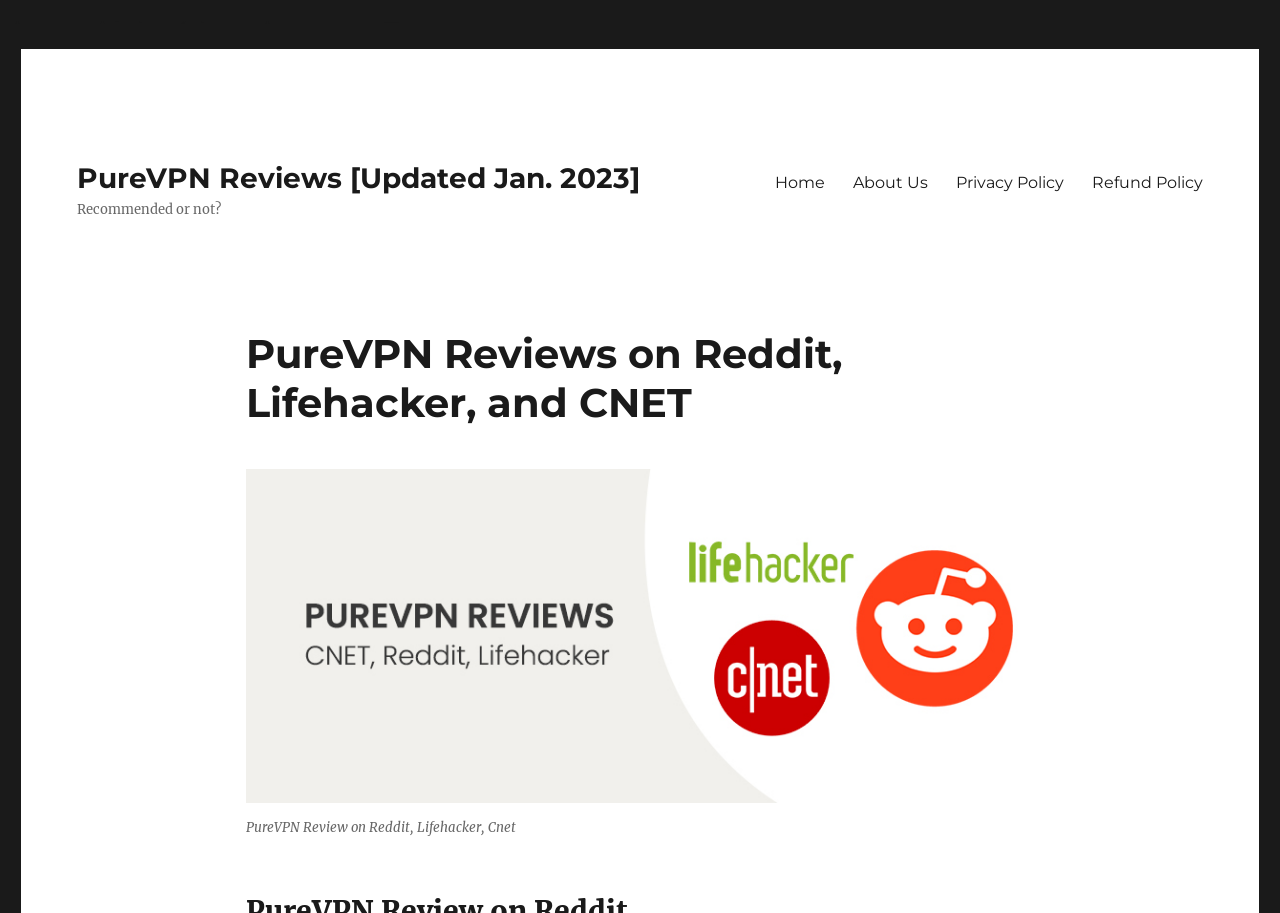What is the name of the VPN reviewed?
Utilize the image to construct a detailed and well-explained answer.

The name of the VPN reviewed can be found in the heading 'PureVPN Reviews on Reddit, Lifehacker, and CNET' which is located at the top of the webpage.